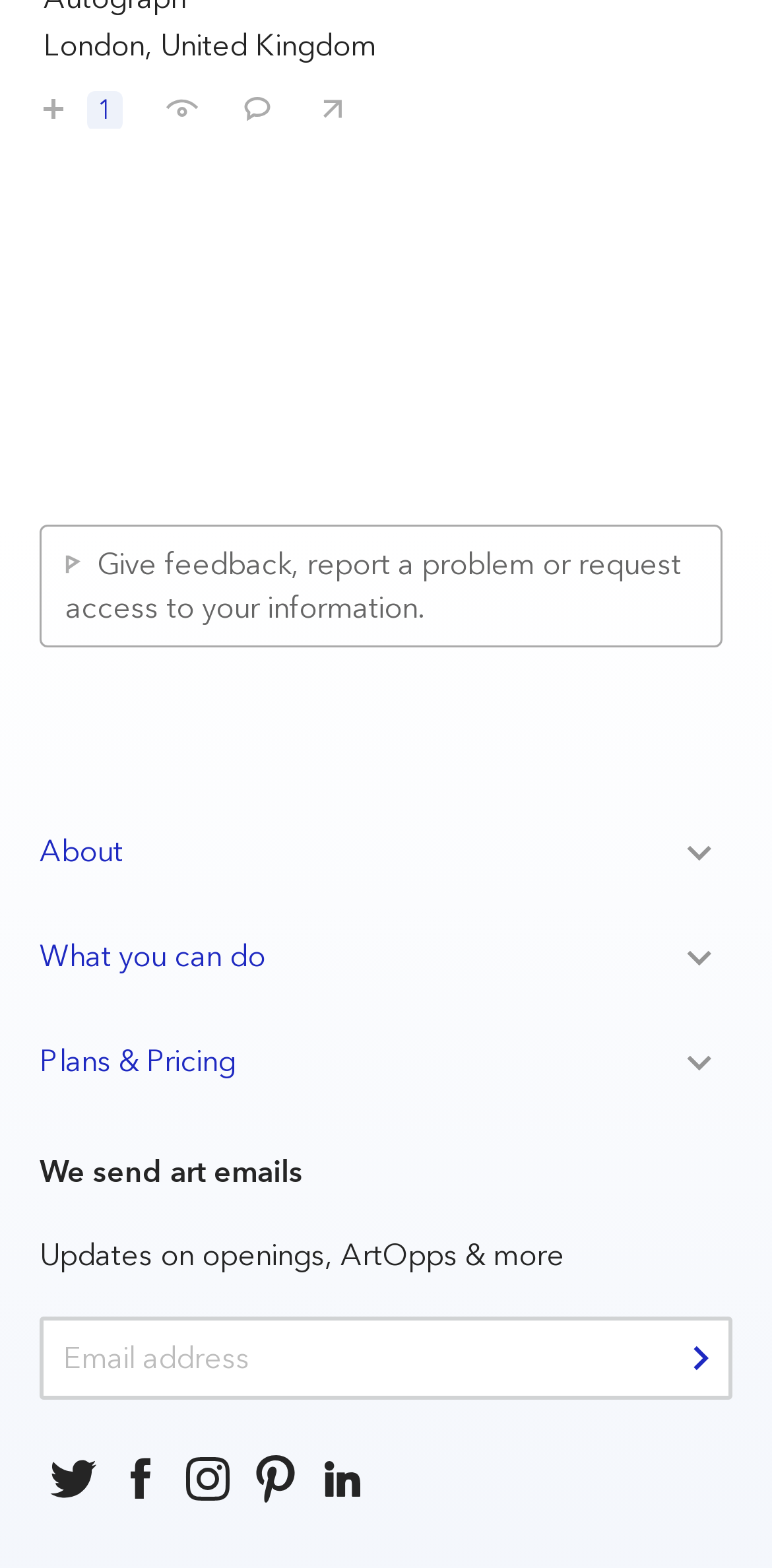Determine the coordinates of the bounding box that should be clicked to complete the instruction: "Follow us on social media". The coordinates should be represented by four float numbers between 0 and 1: [left, top, right, bottom].

[0.051, 0.921, 0.138, 0.964]